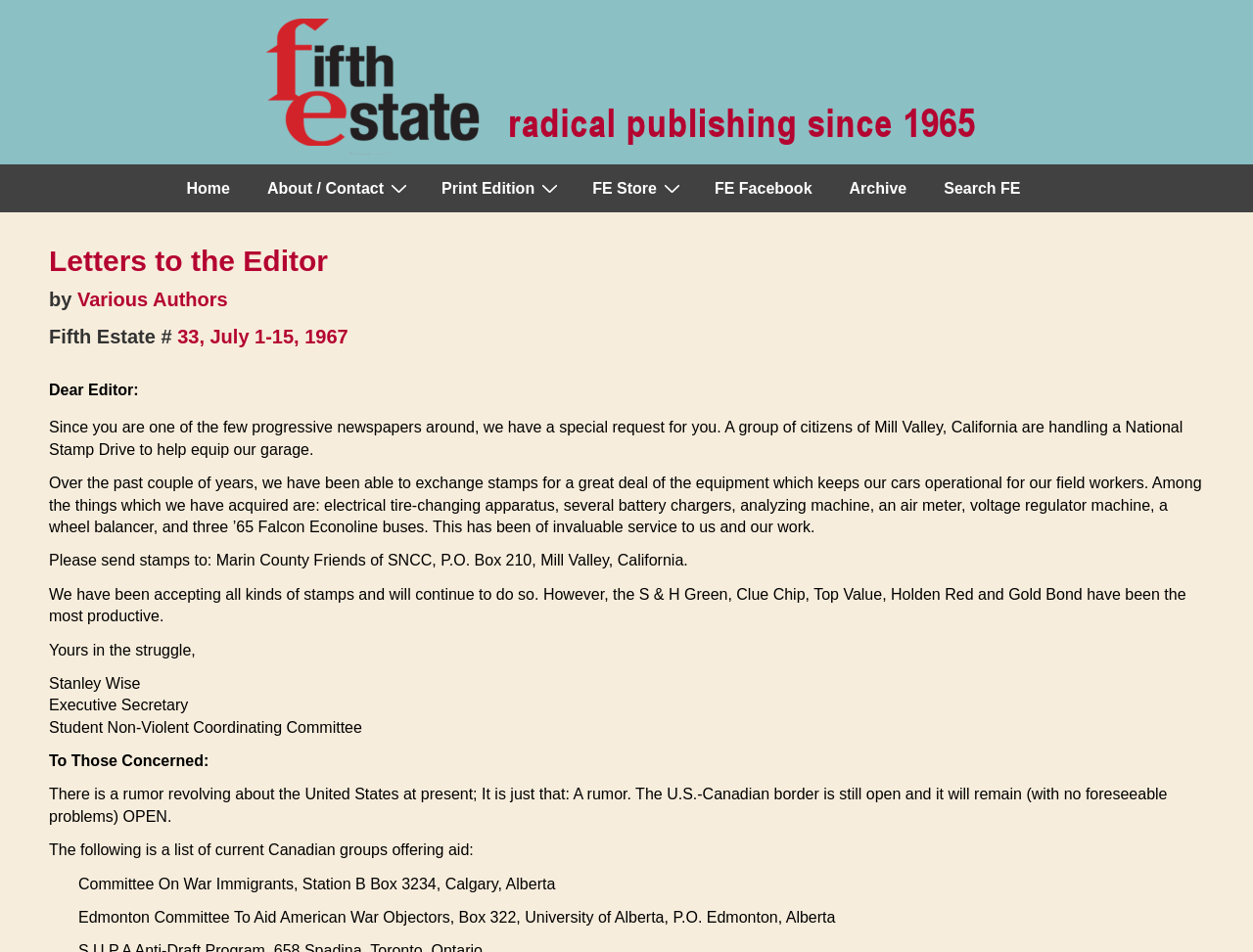Bounding box coordinates are specified in the format (top-left x, top-left y, bottom-right x, bottom-right y). All values are floating point numbers bounded between 0 and 1. Please provide the bounding box coordinate of the region this sentence describes: 33, July 1-15, 1967

[0.142, 0.342, 0.278, 0.365]